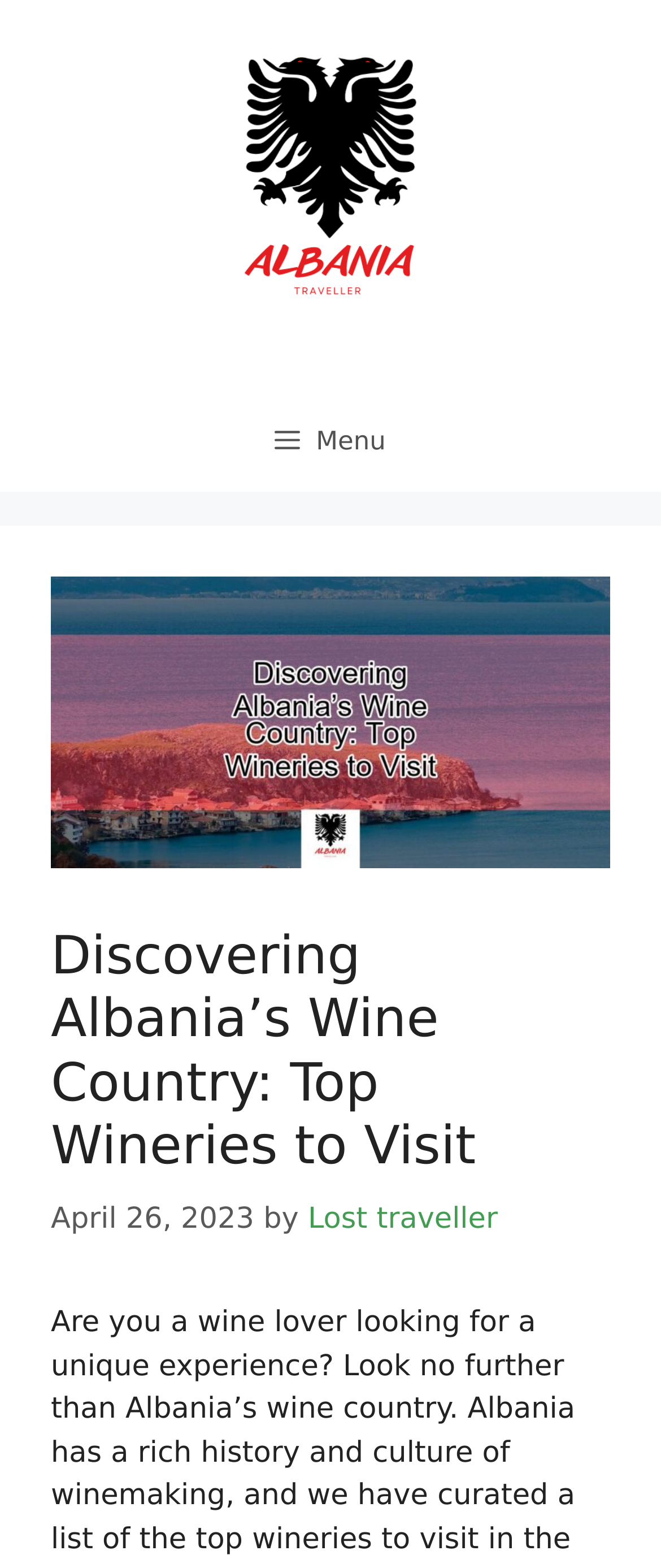Provide a one-word or short-phrase answer to the question:
What is the primary navigation element on the webpage?

Menu